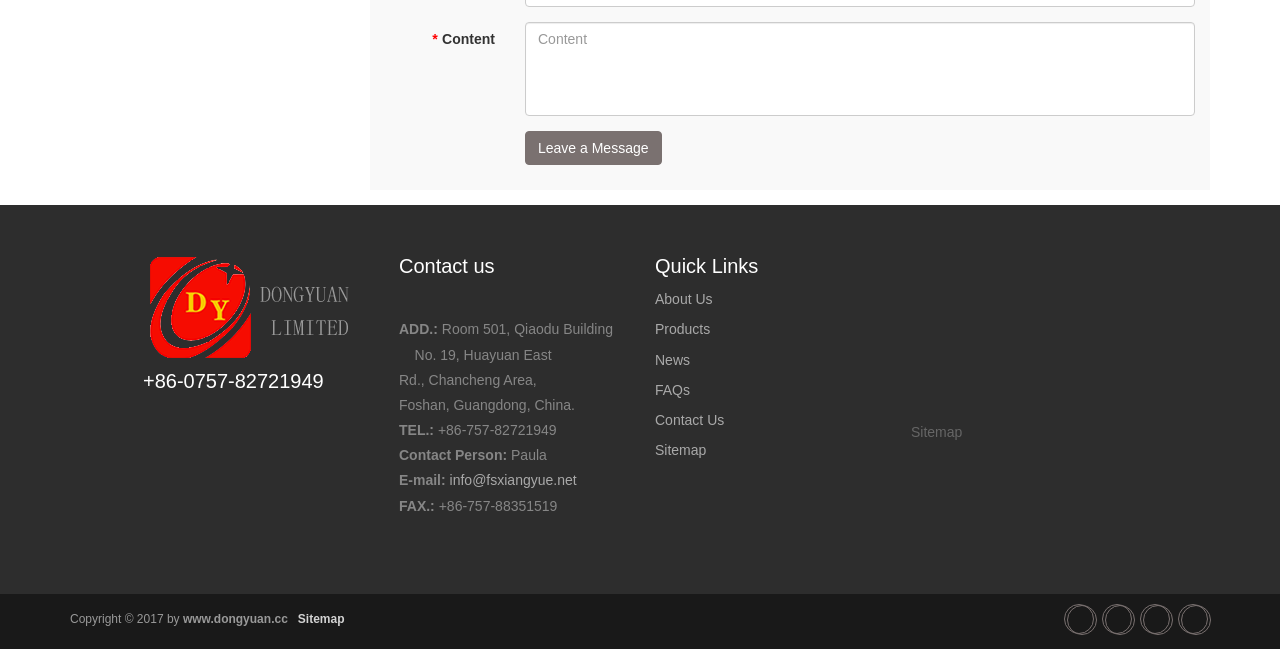Identify the bounding box coordinates for the region of the element that should be clicked to carry out the instruction: "View sitemap". The bounding box coordinates should be four float numbers between 0 and 1, i.e., [left, top, right, bottom].

[0.512, 0.681, 0.552, 0.706]